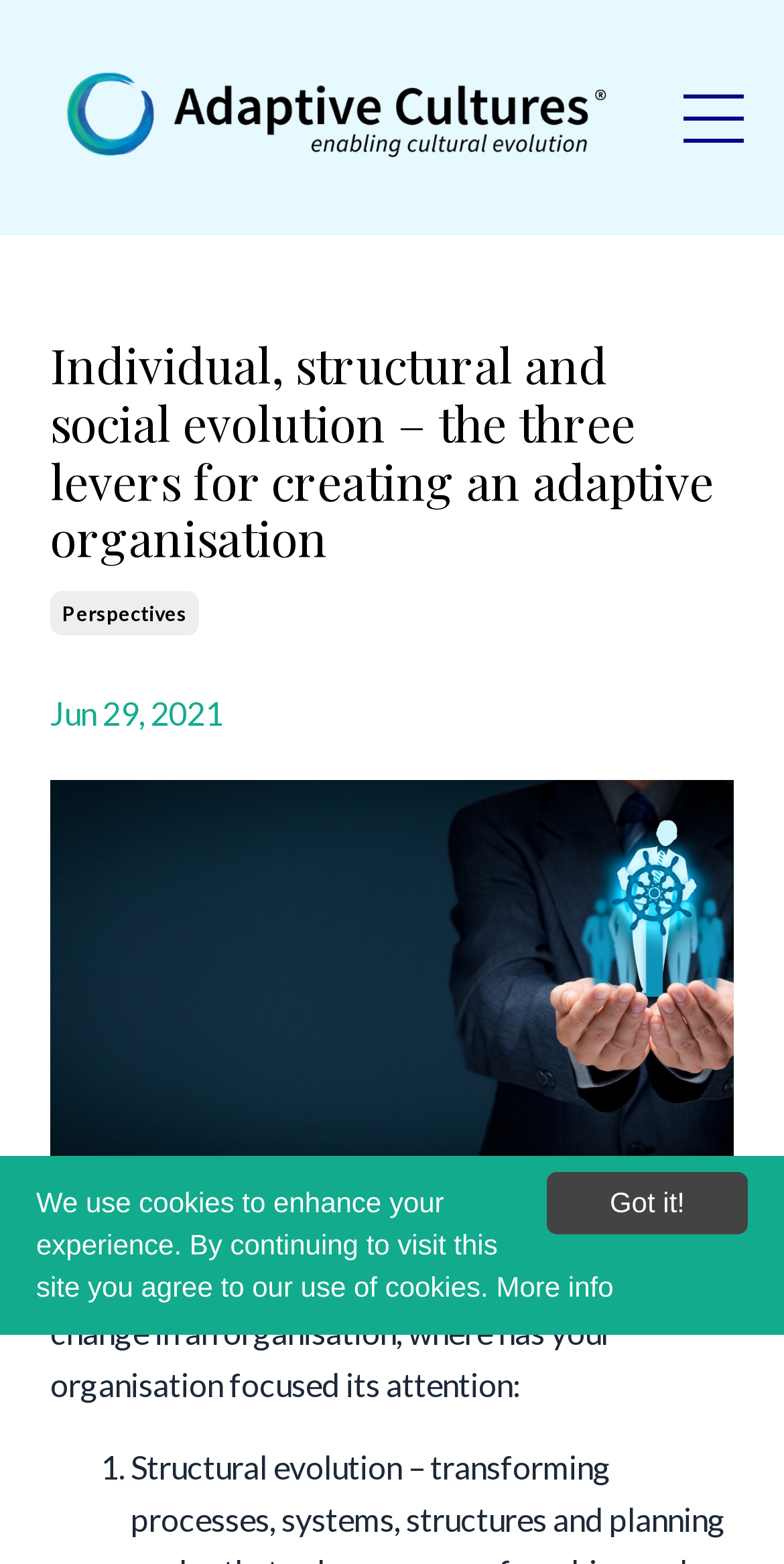Respond to the following question using a concise word or phrase: 
What is the first point in the list?

1.